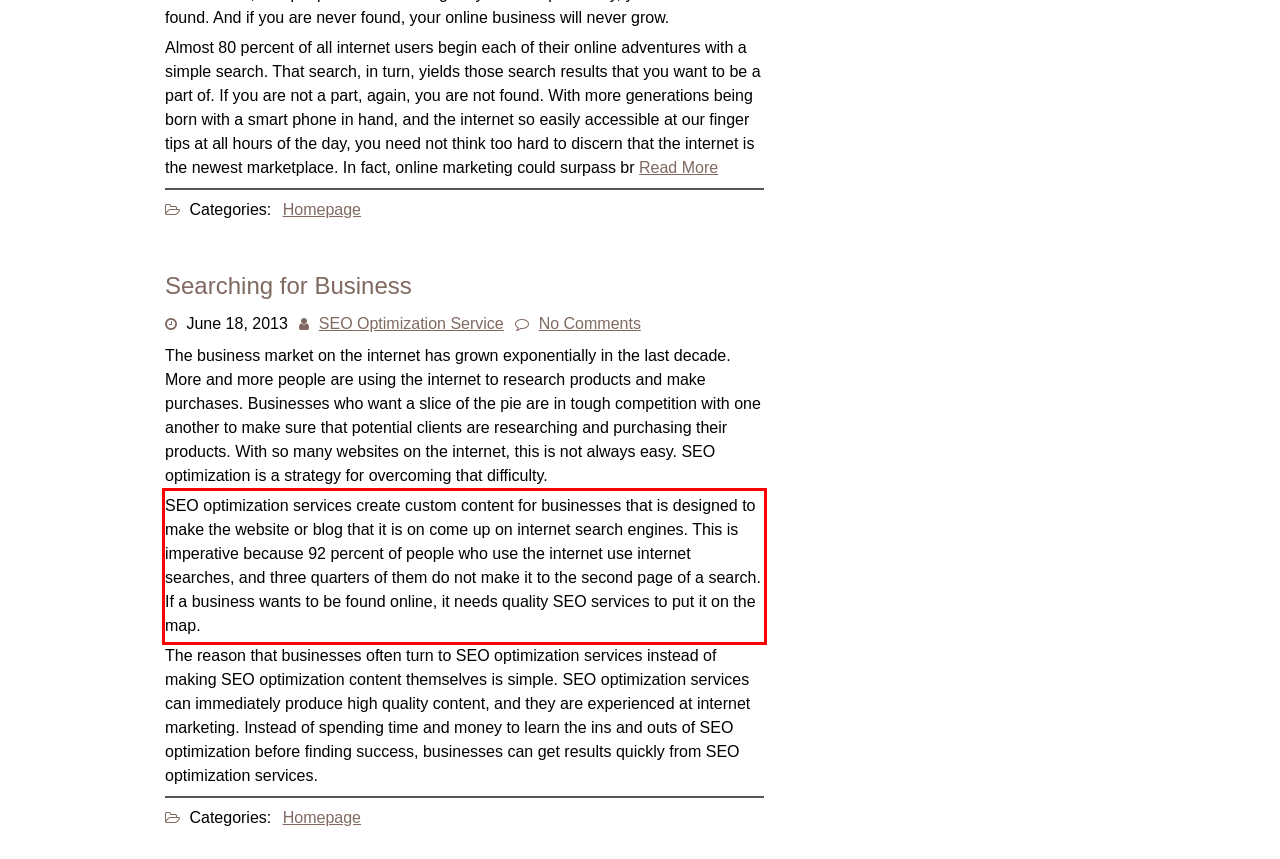Analyze the webpage screenshot and use OCR to recognize the text content in the red bounding box.

SEO optimization services create custom content for businesses that is designed to make the website or blog that it is on come up on internet search engines. This is imperative because 92 percent of people who use the internet use internet searches, and three quarters of them do not make it to the second page of a search. If a business wants to be found online, it needs quality SEO services to put it on the map.